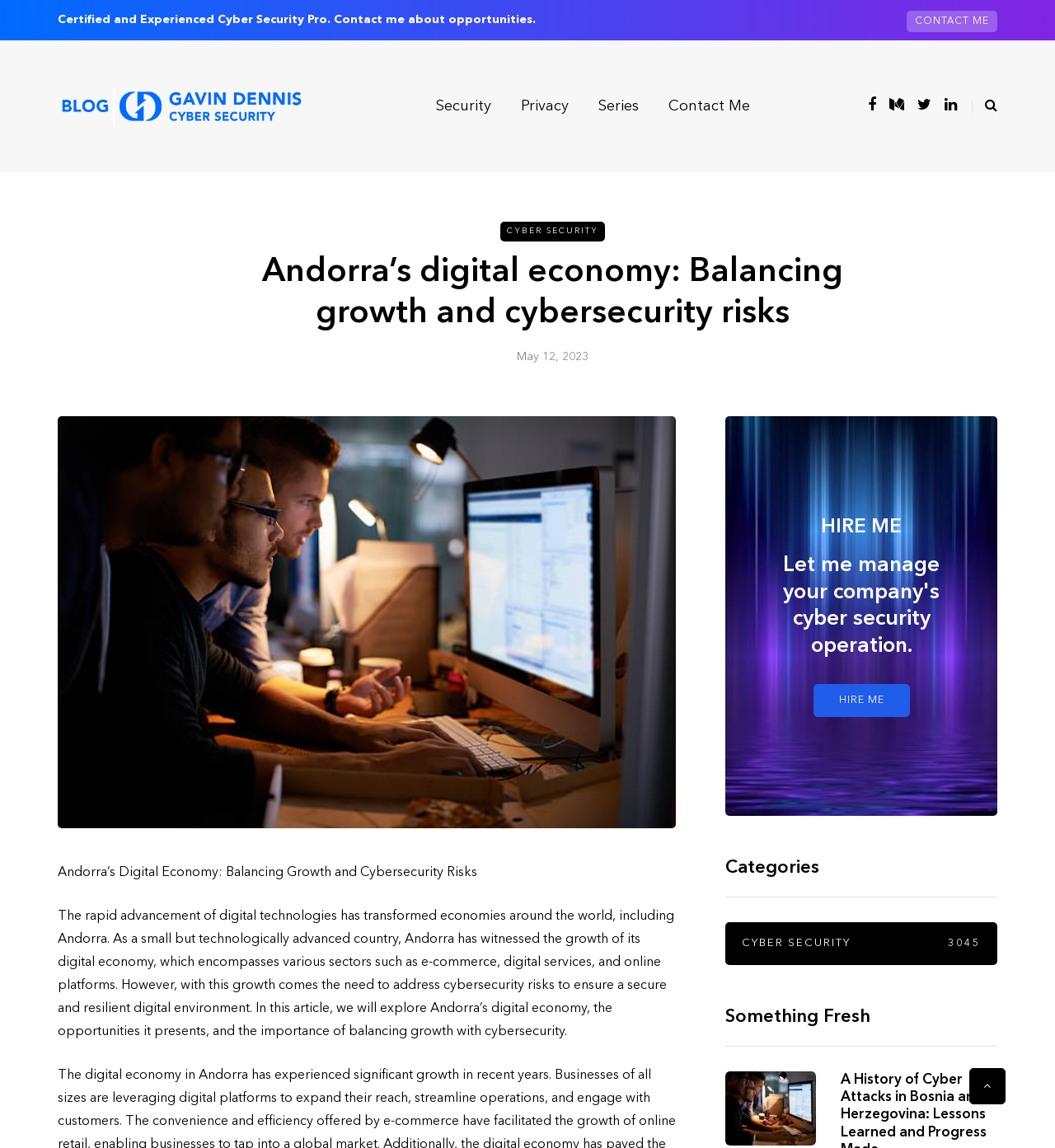Provide the bounding box coordinates in the format (top-left x, top-left y, bottom-right x, bottom-right y). All values are floating point numbers between 0 and 1. Determine the bounding box coordinate of the UI element described as: aria-label="Search toggle"

[0.921, 0.087, 0.945, 0.099]